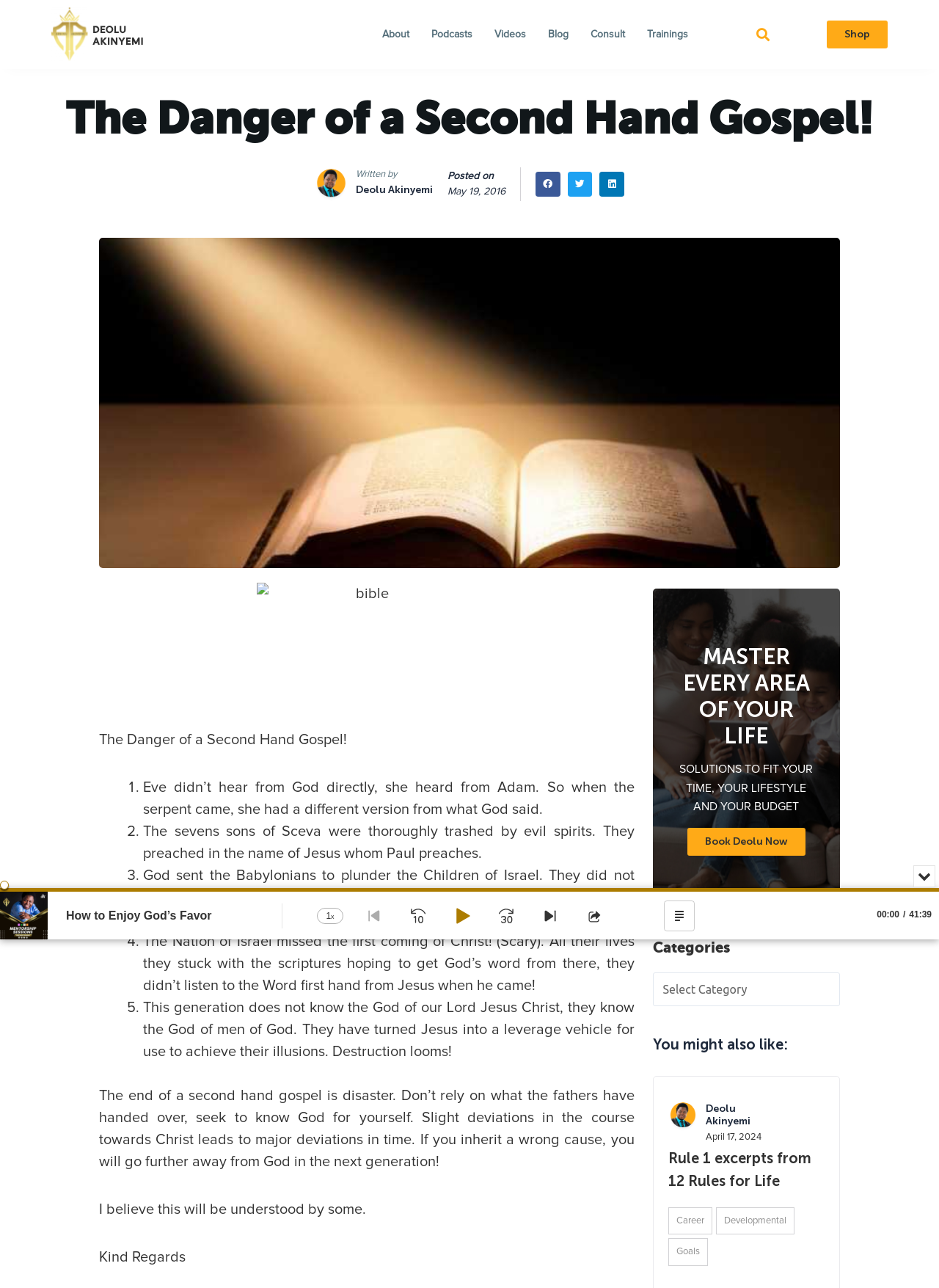Identify the bounding box coordinates of the specific part of the webpage to click to complete this instruction: "Search for something".

None